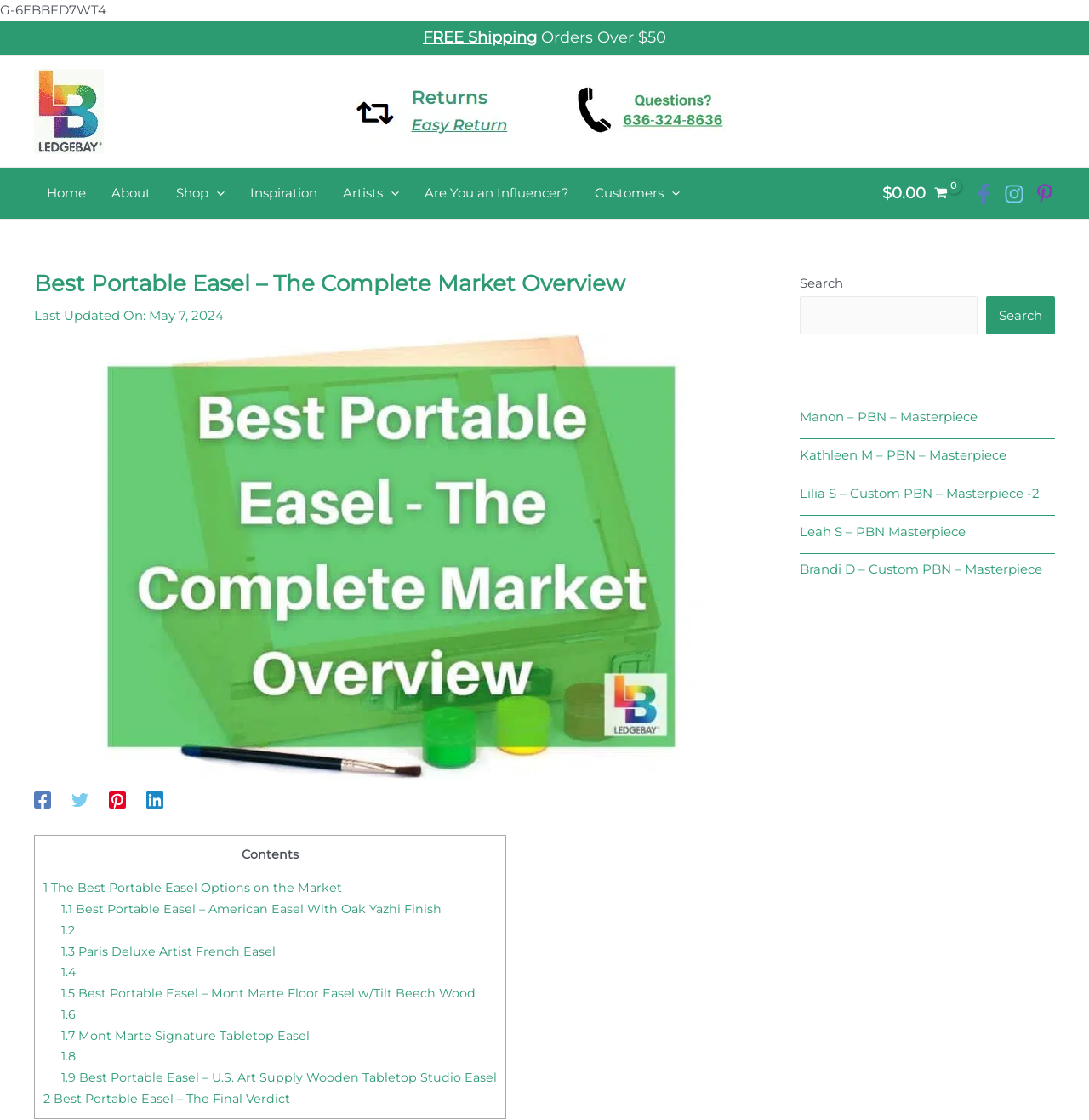Find the bounding box coordinates for the element that must be clicked to complete the instruction: "Follow Ledgebay on Facebook". The coordinates should be four float numbers between 0 and 1, indicated as [left, top, right, bottom].

[0.031, 0.706, 0.047, 0.722]